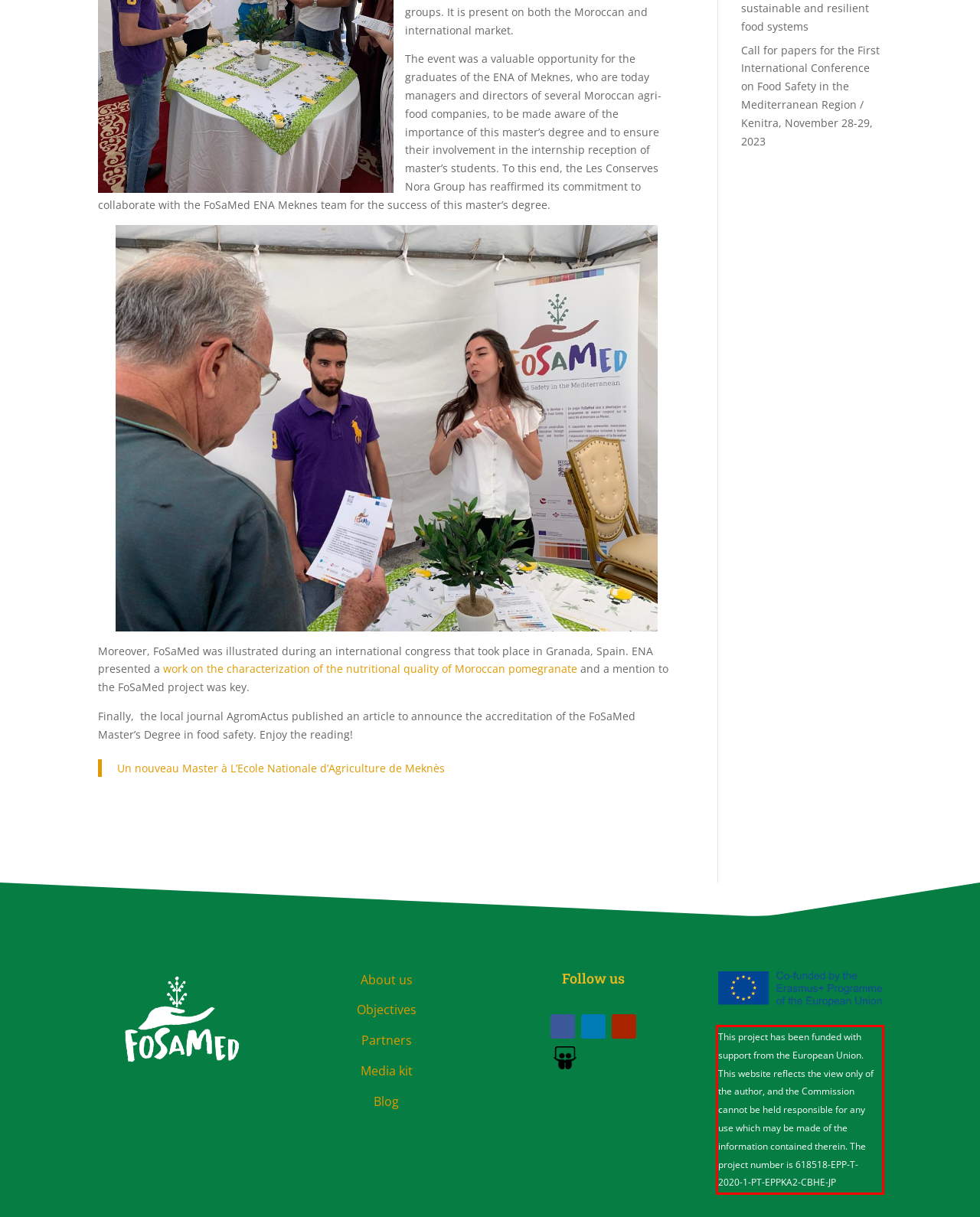Review the screenshot of the webpage and recognize the text inside the red rectangle bounding box. Provide the extracted text content.

This project has been funded with support from the European Union. This website reflects the view only of the author, and the Commission cannot be held responsible for any use which may be made of the information contained therein. The project number is 618518-EPP-T-2020-1-PT-EPPKA2-CBHE-JP